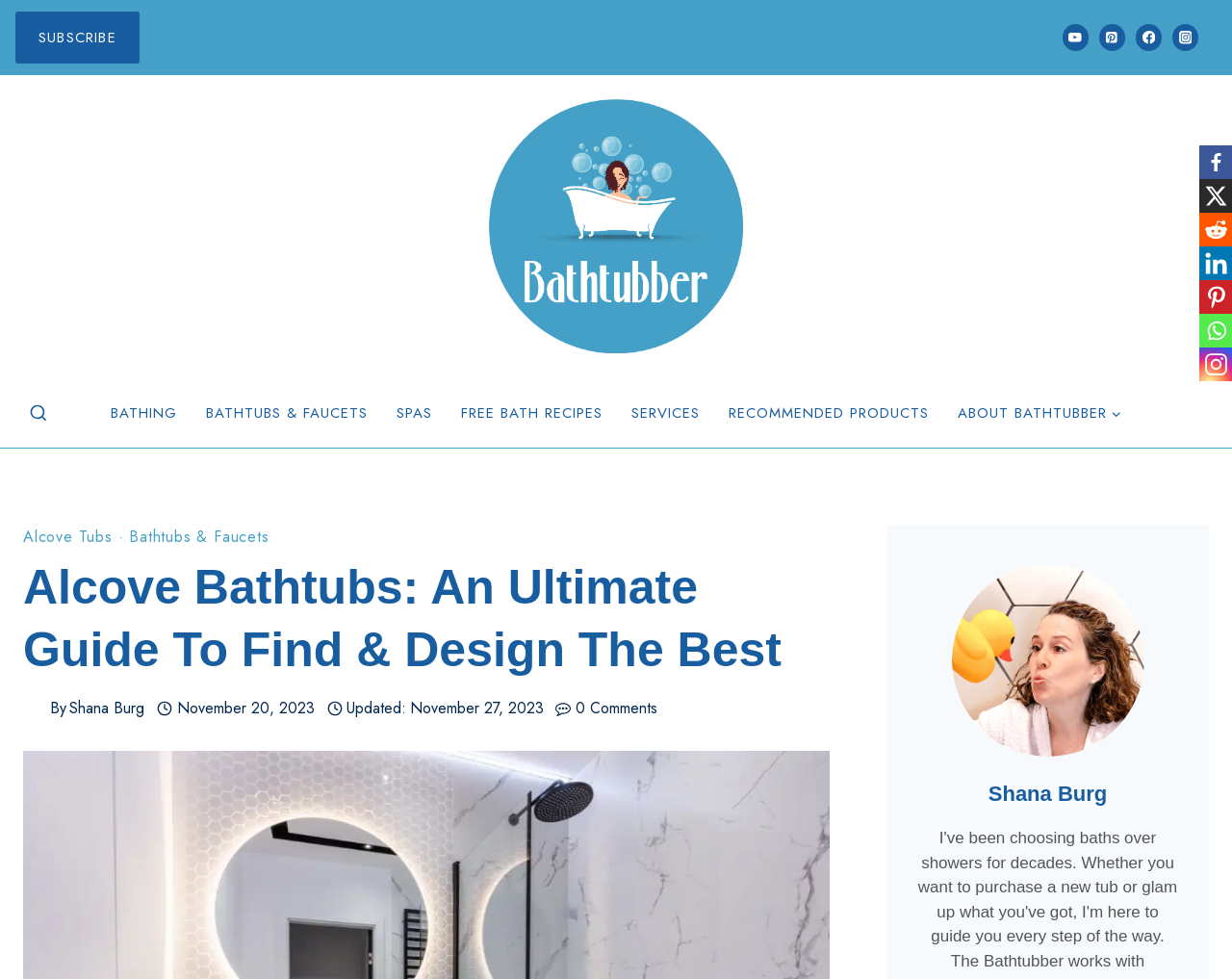Identify the bounding box coordinates for the UI element that matches this description: "Facebook".

[0.922, 0.025, 0.943, 0.052]